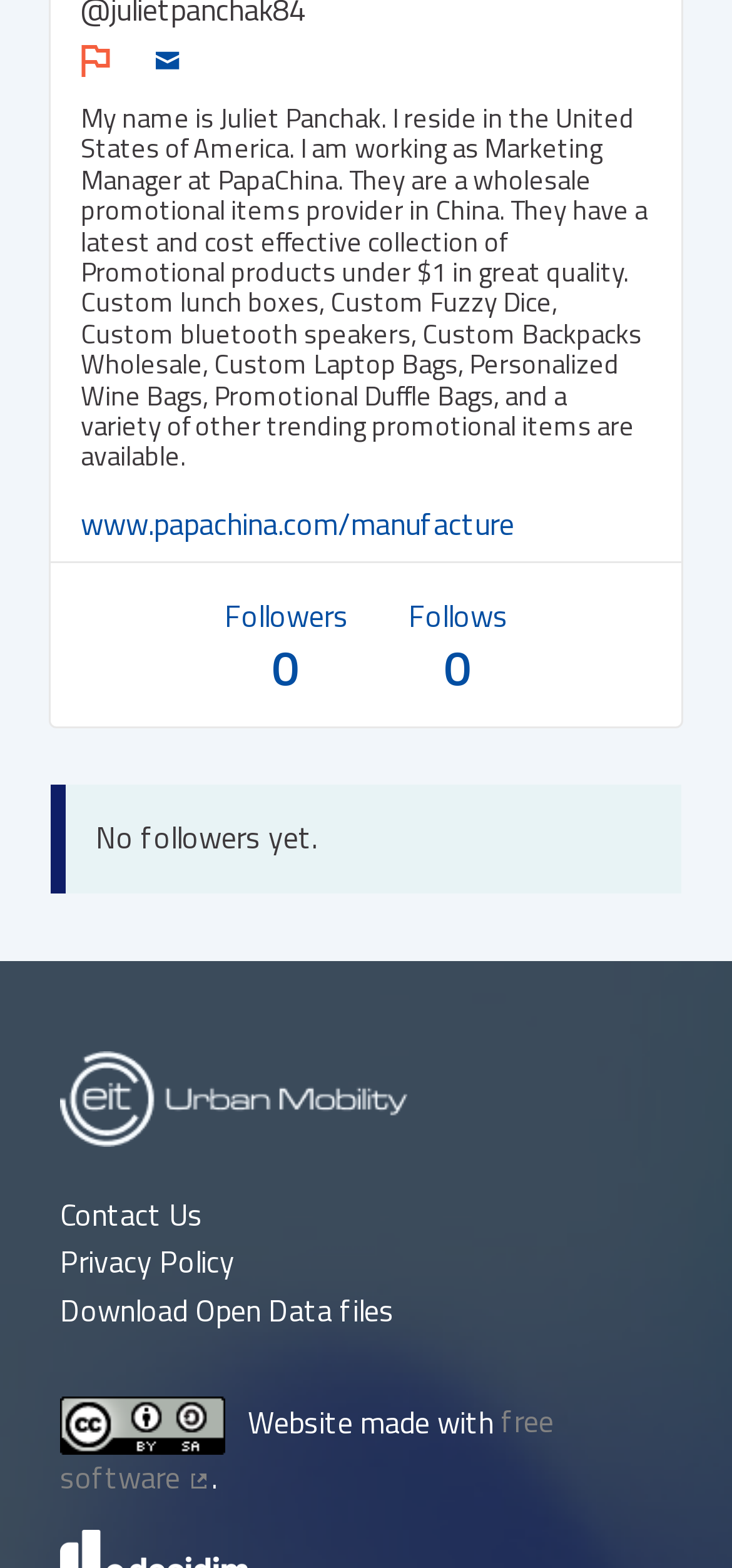Please specify the bounding box coordinates of the clickable region to carry out the following instruction: "View the Creative Commons License". The coordinates should be four float numbers between 0 and 1, in the format [left, top, right, bottom].

[0.082, 0.892, 0.318, 0.921]